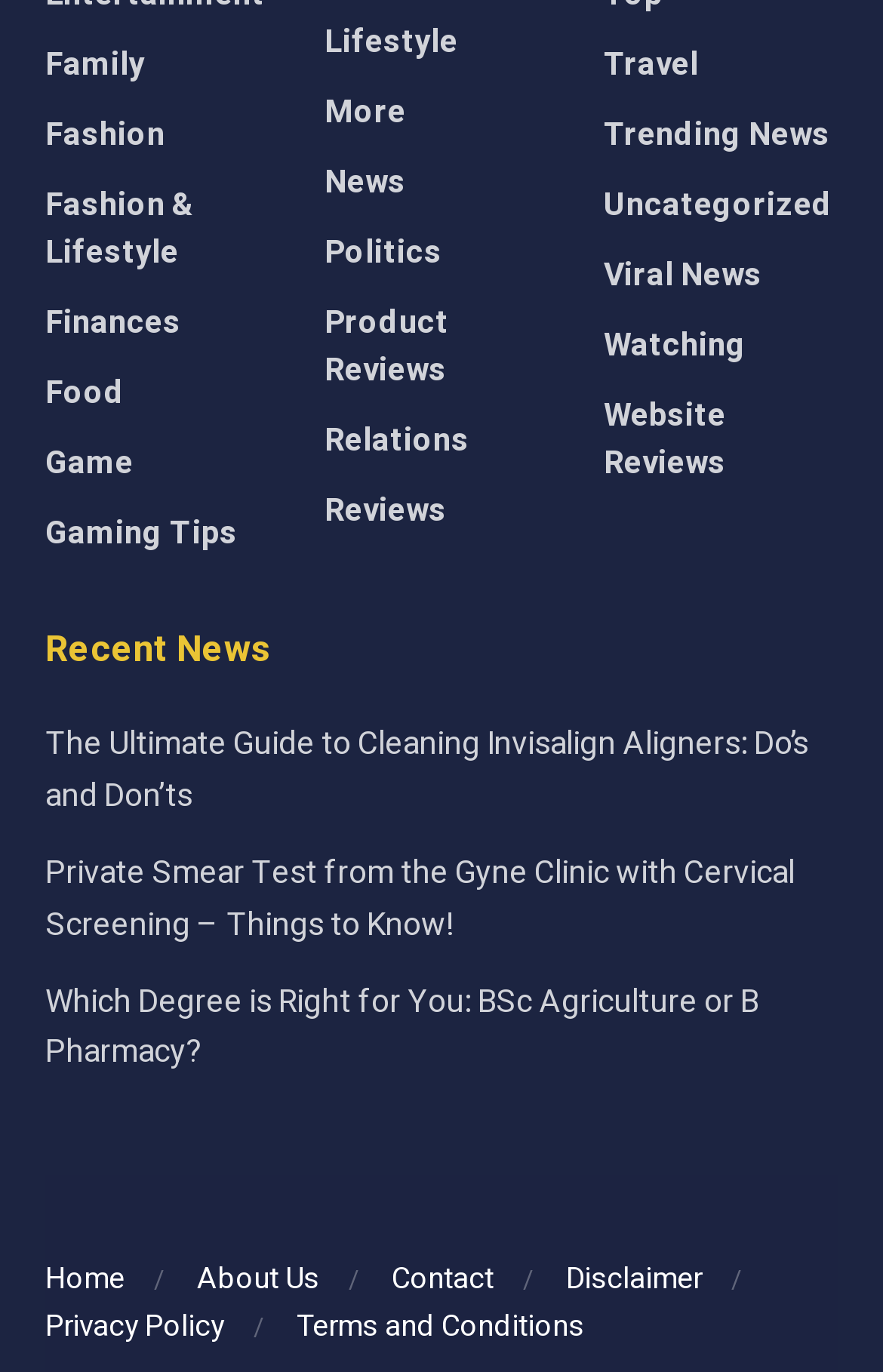Specify the bounding box coordinates of the area that needs to be clicked to achieve the following instruction: "Check the 'The Ultimate Guide to Cleaning Invisalign Aligners: Do’s and Don’ts' article".

[0.051, 0.526, 0.915, 0.597]